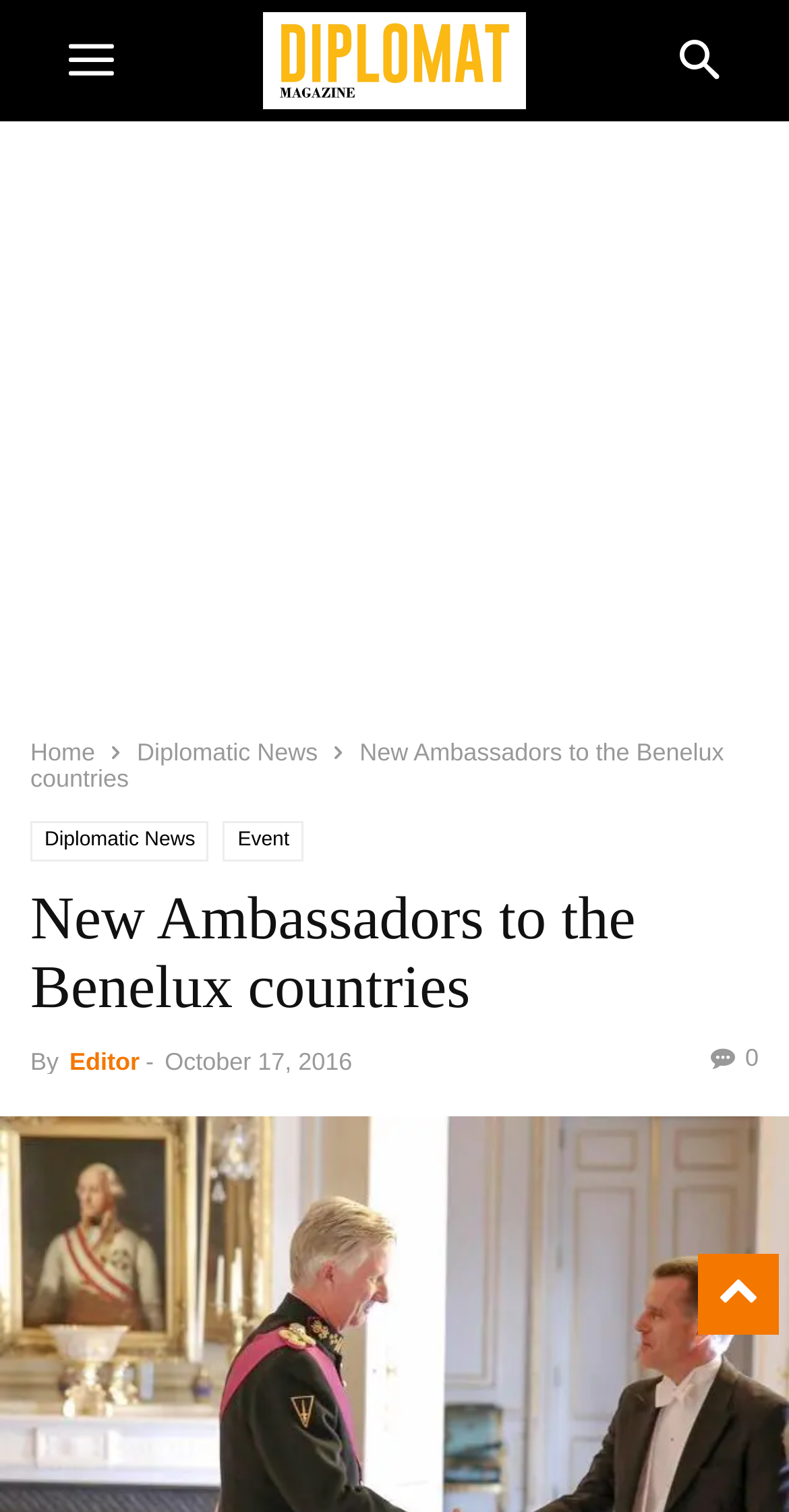Using the information from the screenshot, answer the following question thoroughly:
What is the category of the article?

I found the answer by looking at the middle of the webpage, where I saw a link with the text 'Diplomatic News', which suggests that the article belongs to this category.